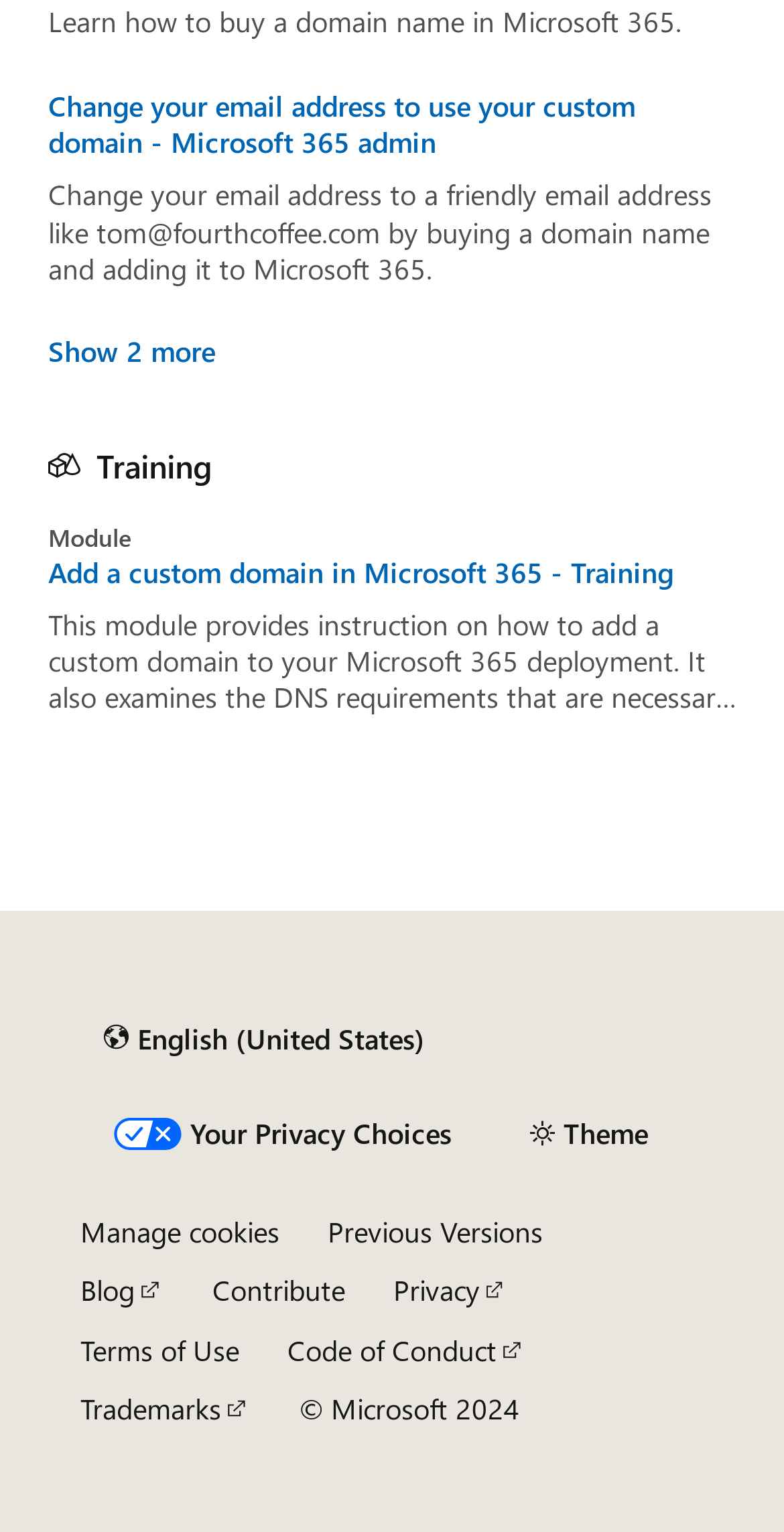How many buttons are there in the footer?
Using the image as a reference, give an elaborate response to the question.

The number of buttons in the footer can be determined by looking at the buttons 'Theme', 'Manage cookies', and the CCPA Opt-Out Icon, which suggests that there are 3 buttons in the footer.